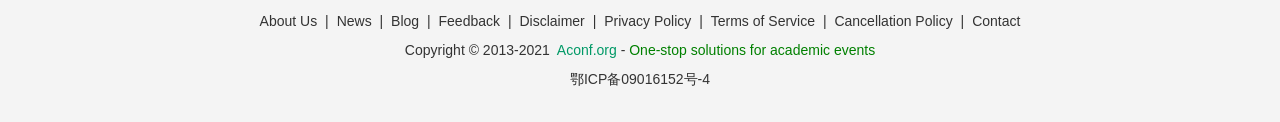Can you pinpoint the bounding box coordinates for the clickable element required for this instruction: "Contact the website"? The coordinates should be four float numbers between 0 and 1, i.e., [left, top, right, bottom].

[0.759, 0.088, 0.797, 0.26]